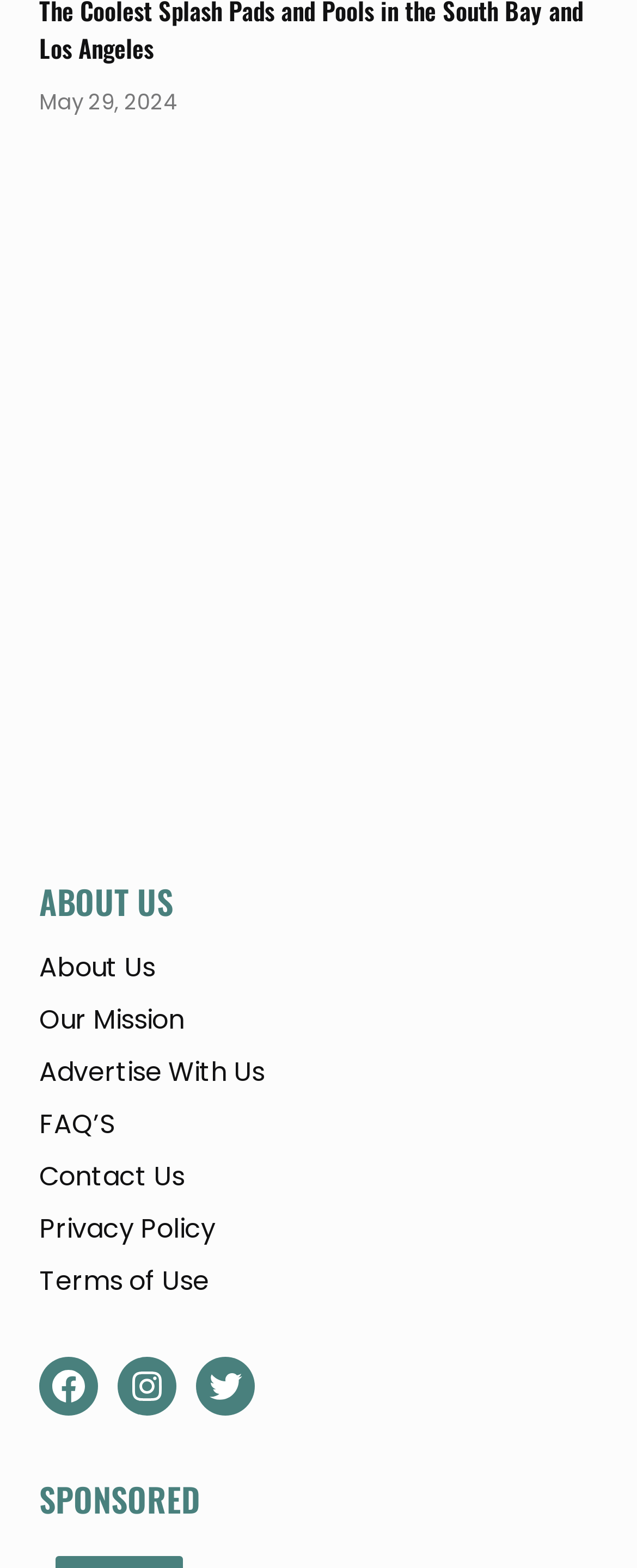Using the details in the image, give a detailed response to the question below:
How many social media links are displayed at the bottom of the webpage?

The social media links are obtained from the link elements with the descriptions 'Facebook', 'Instagram', and 'Twitter' which are located at the bottom of the webpage.